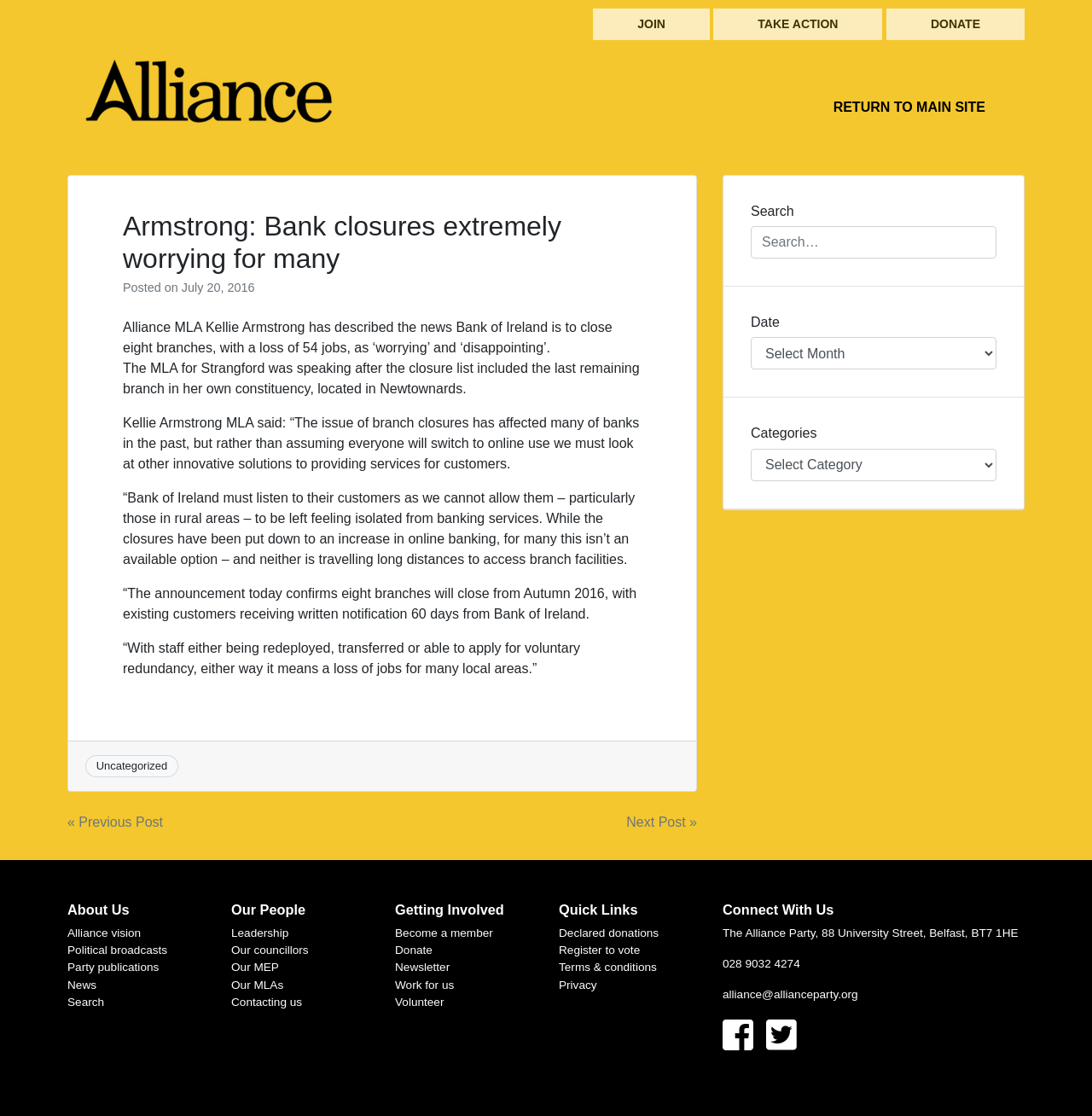Please find the bounding box coordinates of the section that needs to be clicked to achieve this instruction: "Share on Facebook".

None